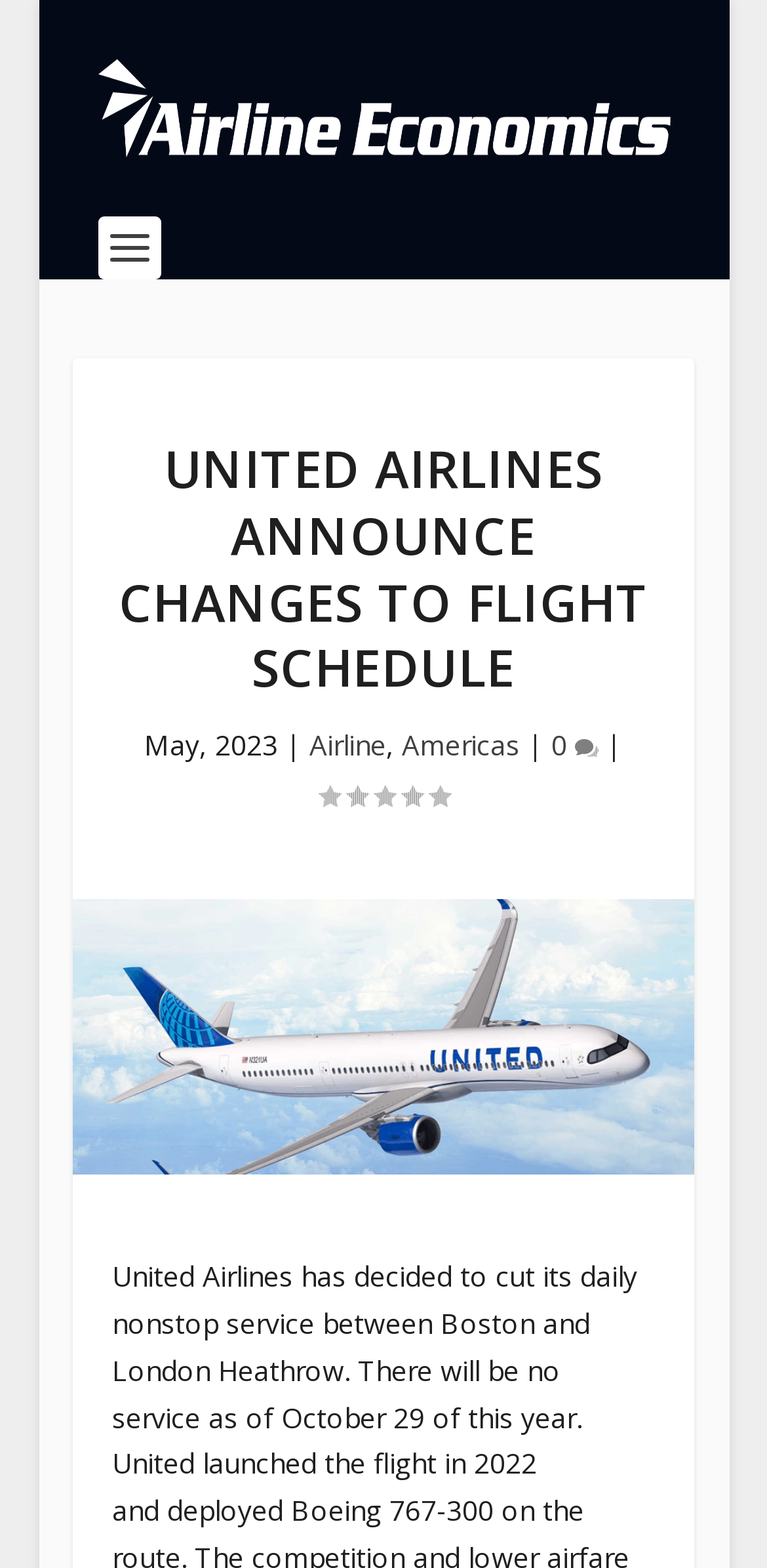Given the description "0", determine the bounding box of the corresponding UI element.

[0.719, 0.463, 0.781, 0.487]